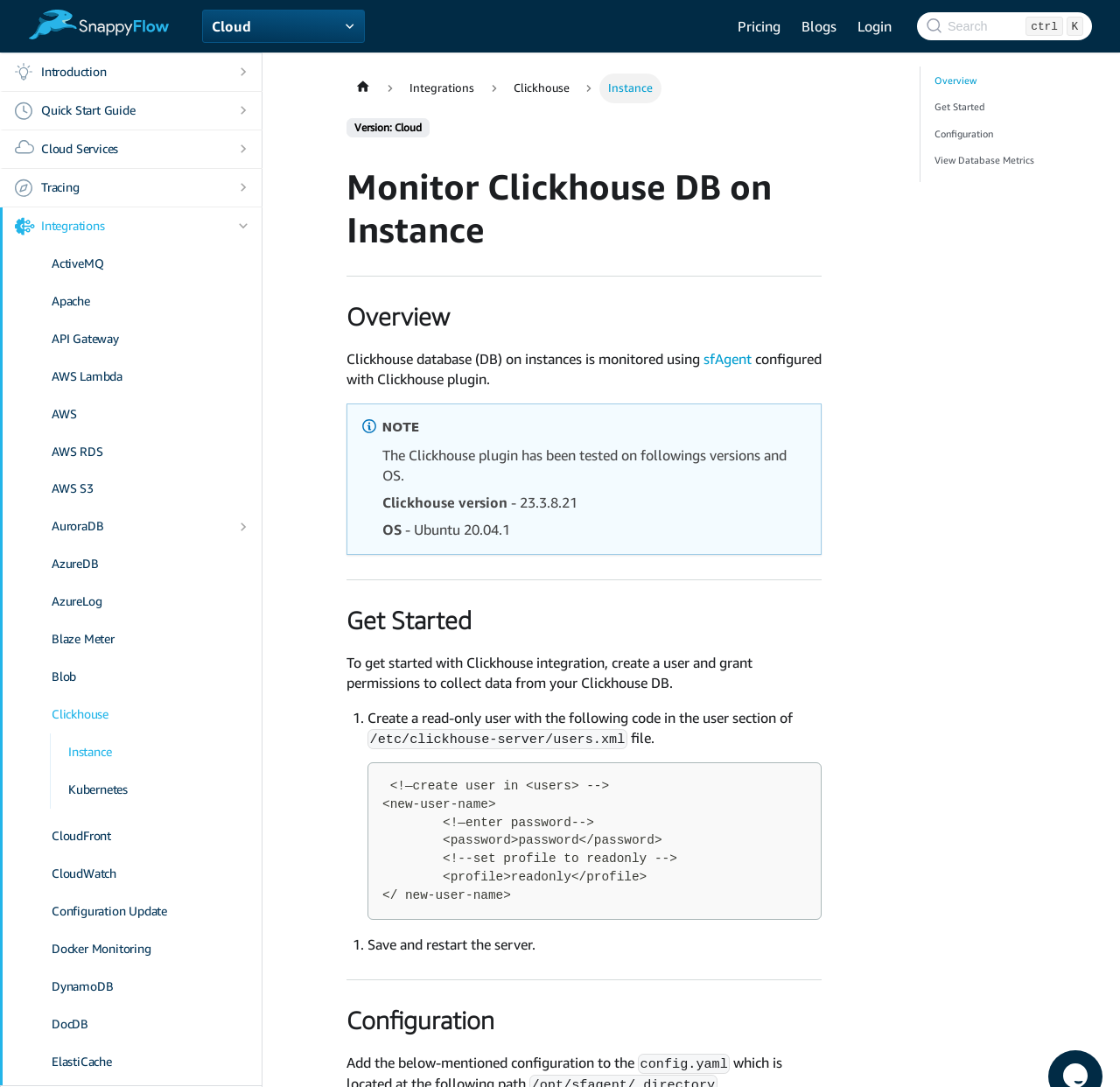Pinpoint the bounding box coordinates of the area that must be clicked to complete this instruction: "Click the 'Instance' link".

[0.045, 0.675, 0.234, 0.709]